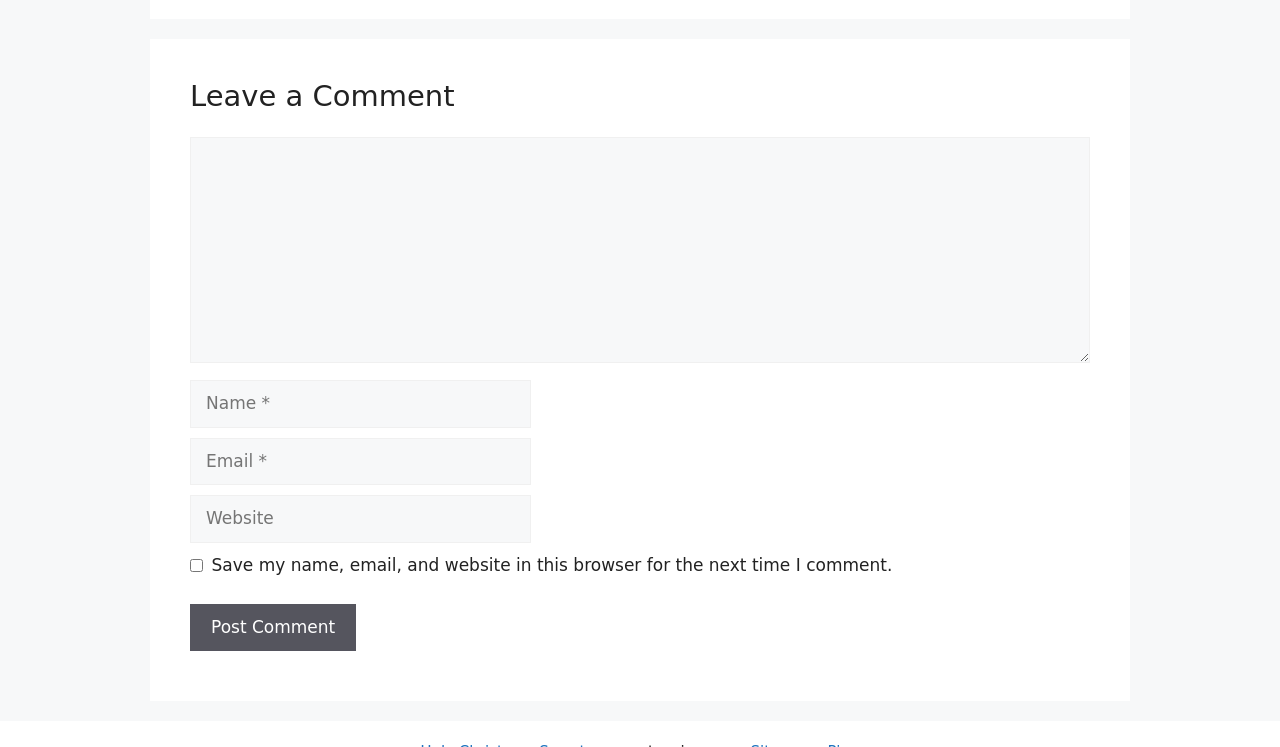Answer the following in one word or a short phrase: 
What is required to post a comment?

Name and Email